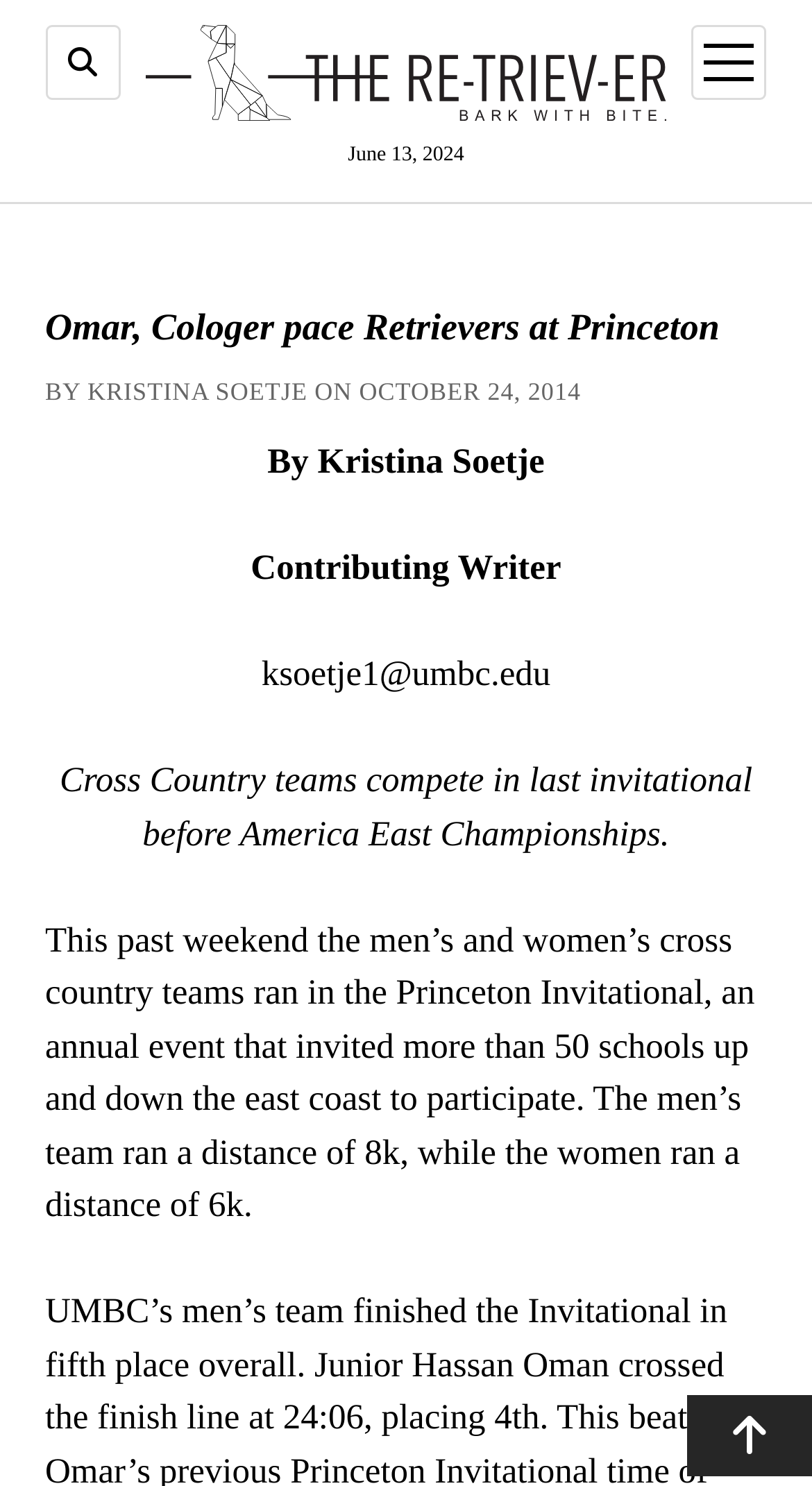Identify the first-level heading on the webpage and generate its text content.

Omar, Cologer pace Retrievers at Princeton